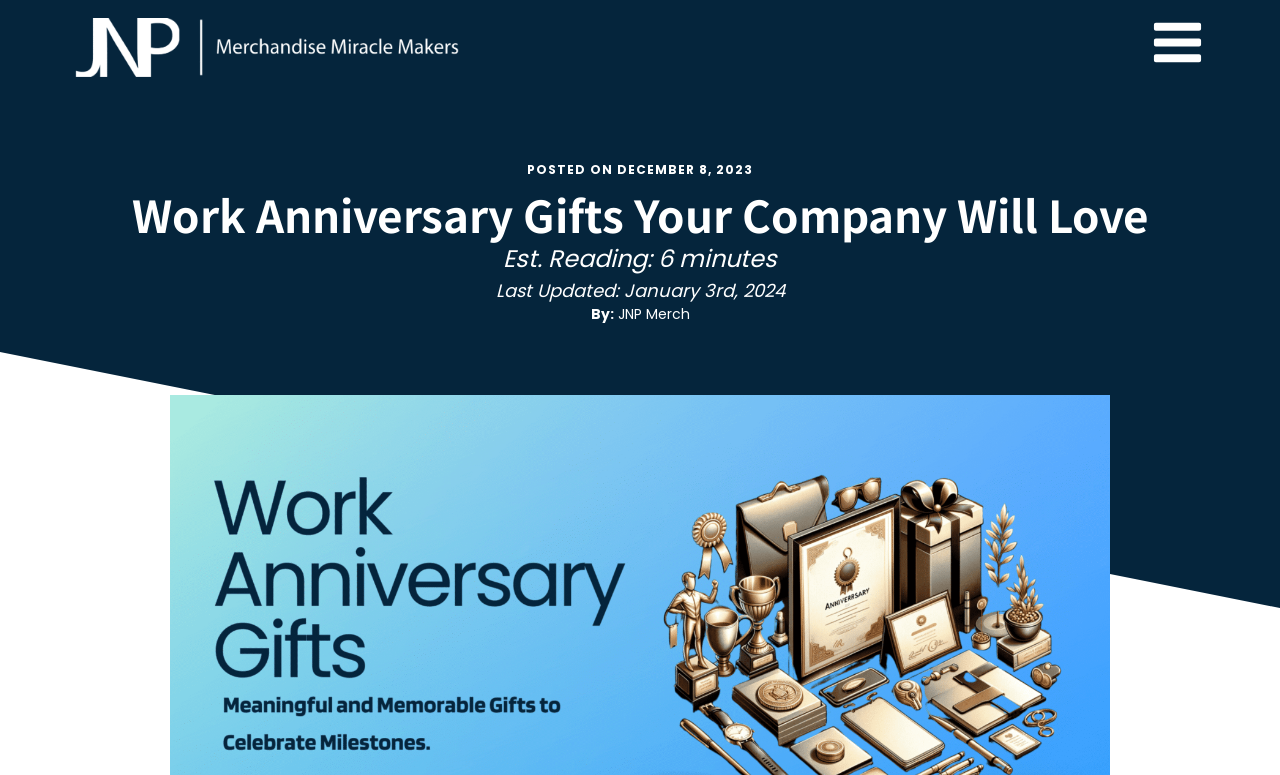What is the company name on the logo? Examine the screenshot and reply using just one word or a brief phrase.

JNP Merchandise